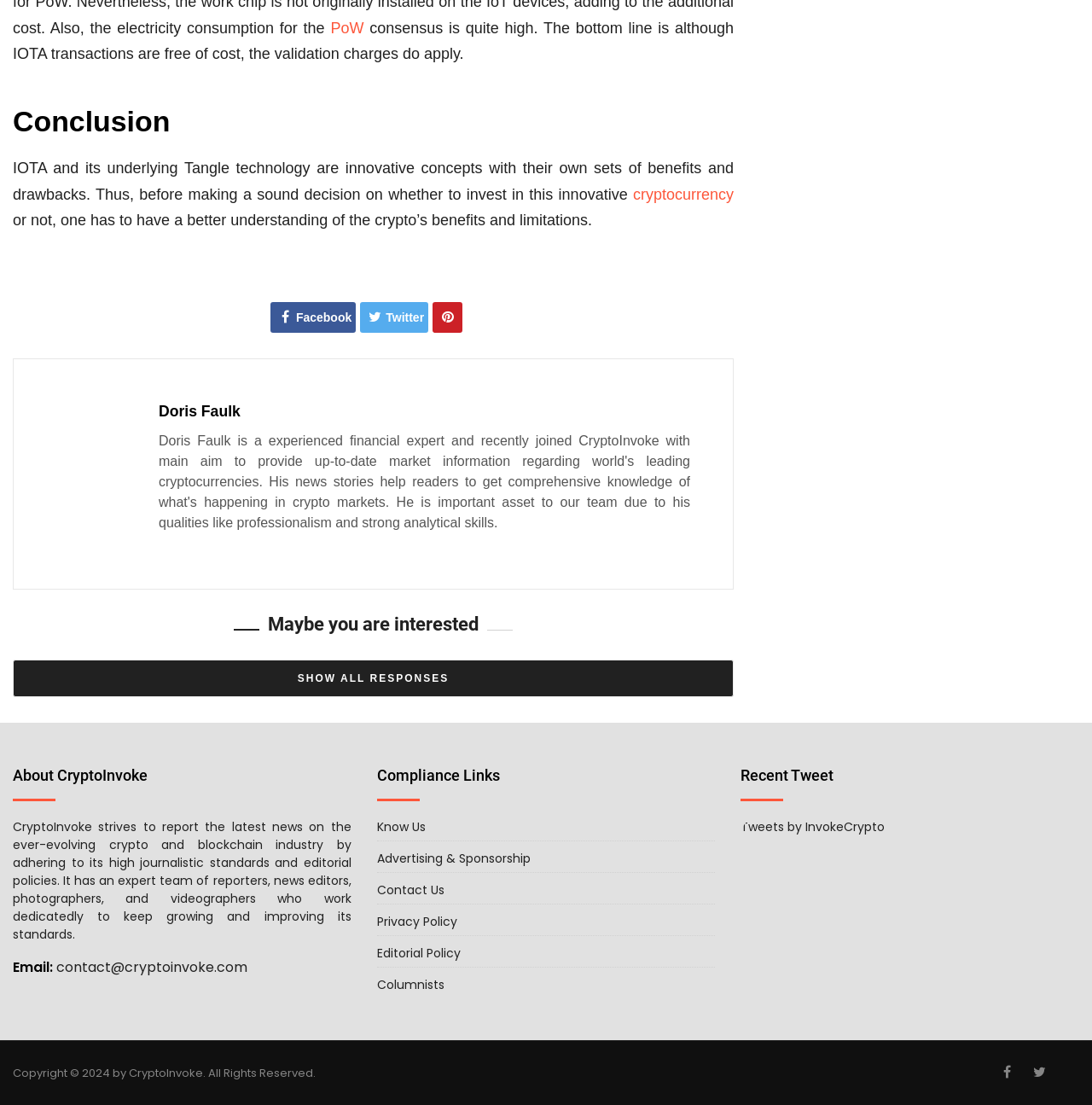Answer the question below in one word or phrase:
What is the topic of the article?

IOTA and its underlying Tangle technology